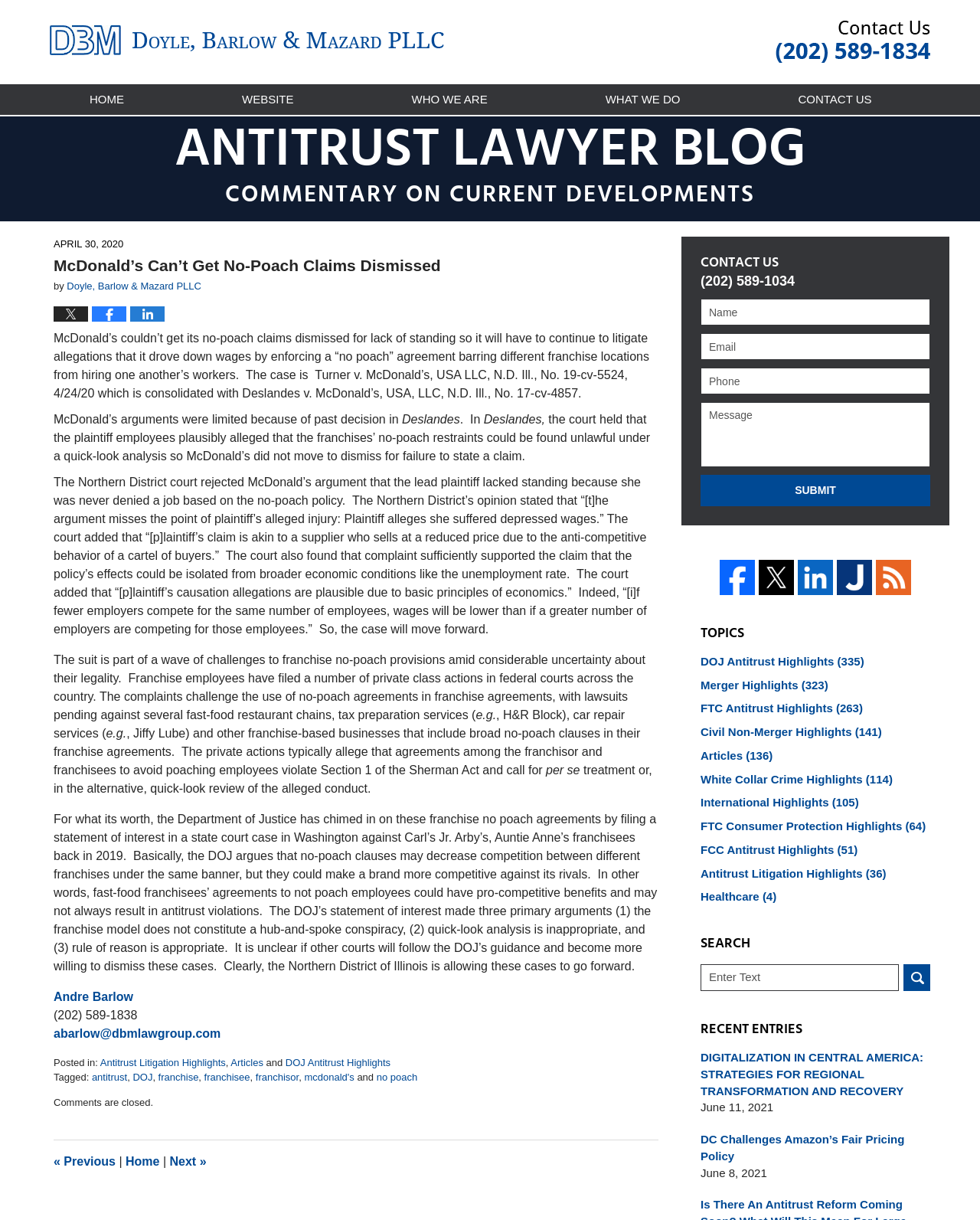Please identify the bounding box coordinates of the element on the webpage that should be clicked to follow this instruction: "Click on the 'Tweet this Post' link". The bounding box coordinates should be given as four float numbers between 0 and 1, formatted as [left, top, right, bottom].

[0.055, 0.251, 0.09, 0.264]